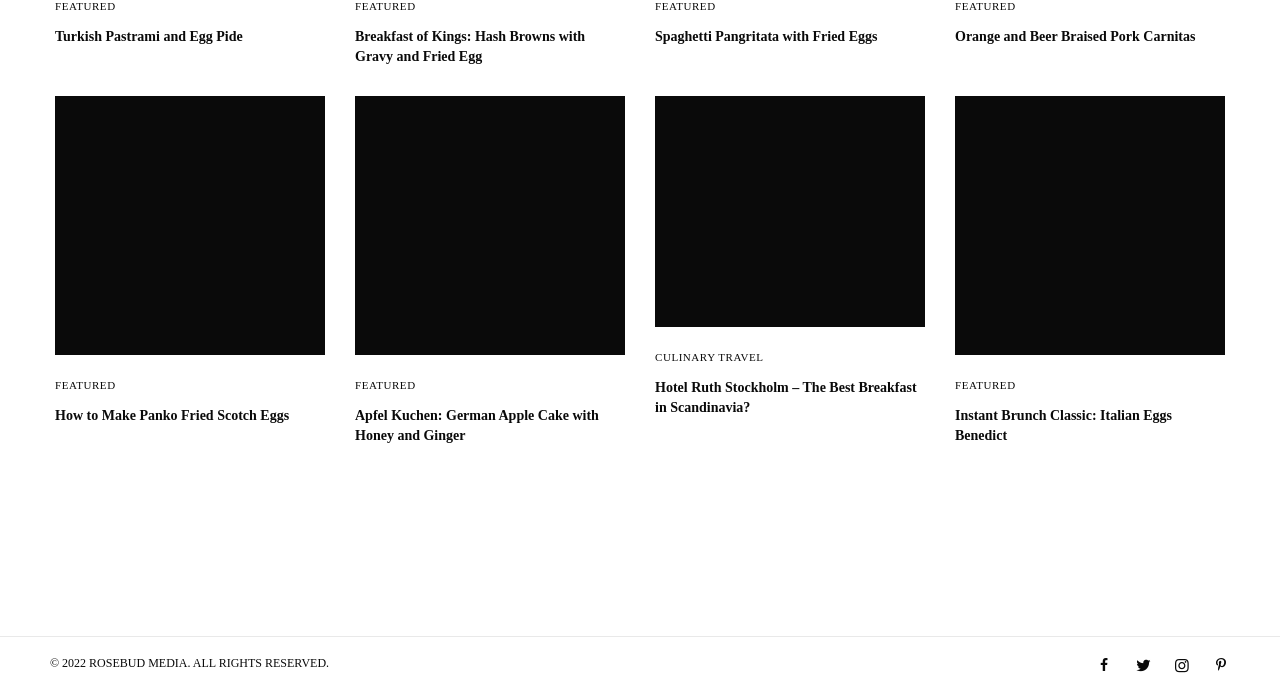How many social media links are at the bottom of the page?
Refer to the image and give a detailed answer to the query.

I examined the links at the bottom of the page and found four social media links, represented by icons. They are located at the bottom right corner of the page.